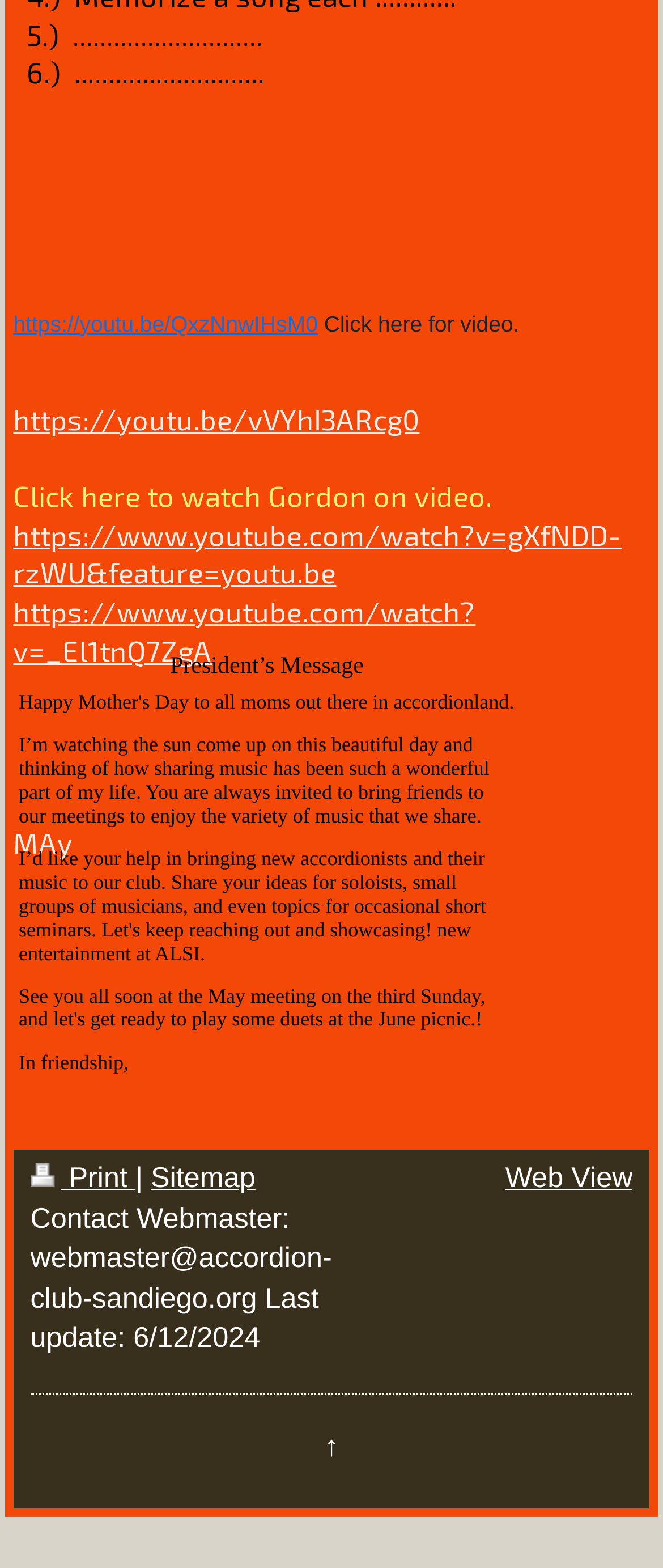Specify the bounding box coordinates of the element's area that should be clicked to execute the given instruction: "Click the link to watch Gordon on video". The coordinates should be four float numbers between 0 and 1, i.e., [left, top, right, bottom].

[0.02, 0.305, 0.743, 0.326]